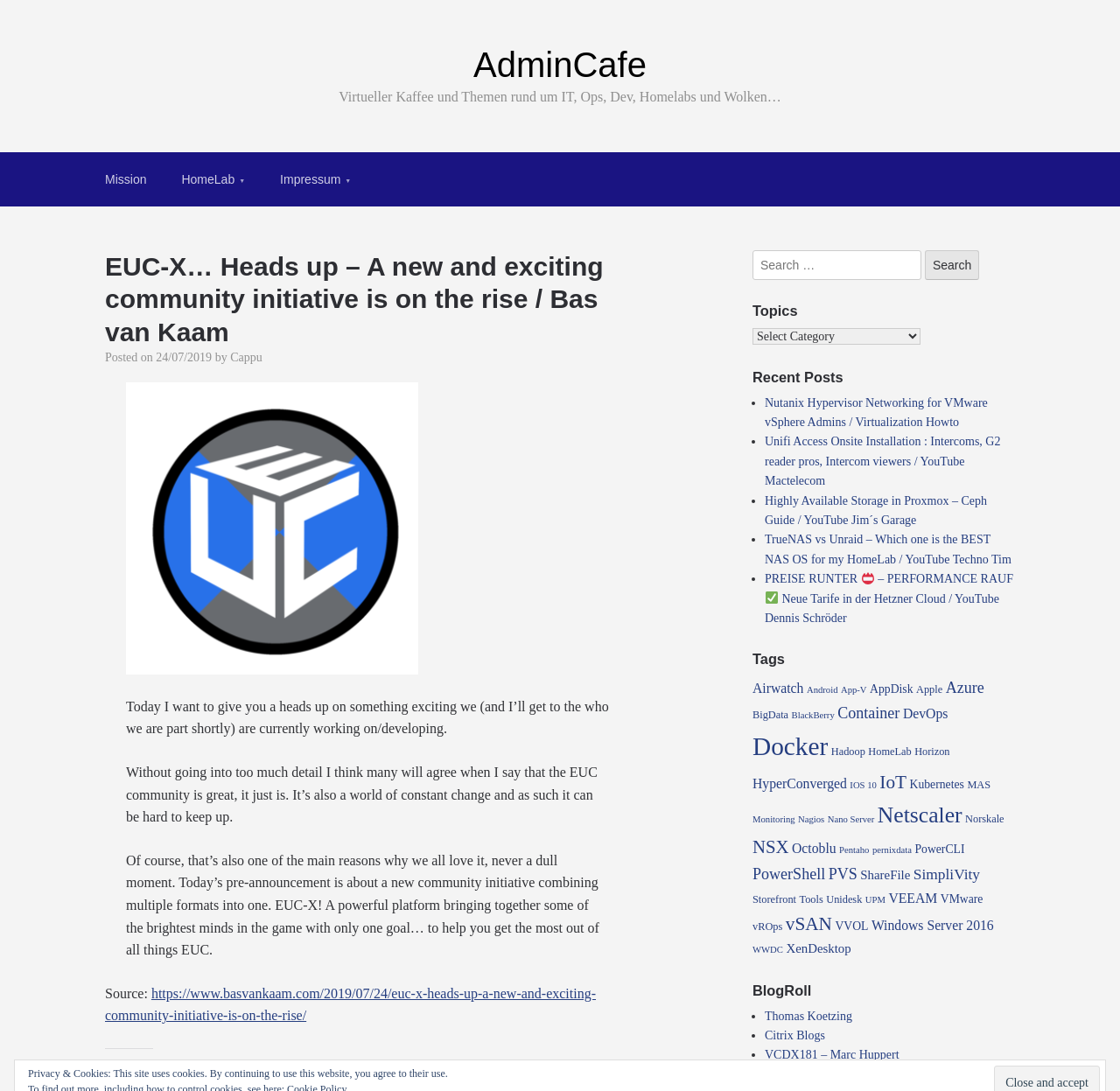Determine the bounding box coordinates of the region that needs to be clicked to achieve the task: "Click on the 'AdminCafe' link".

[0.423, 0.042, 0.577, 0.077]